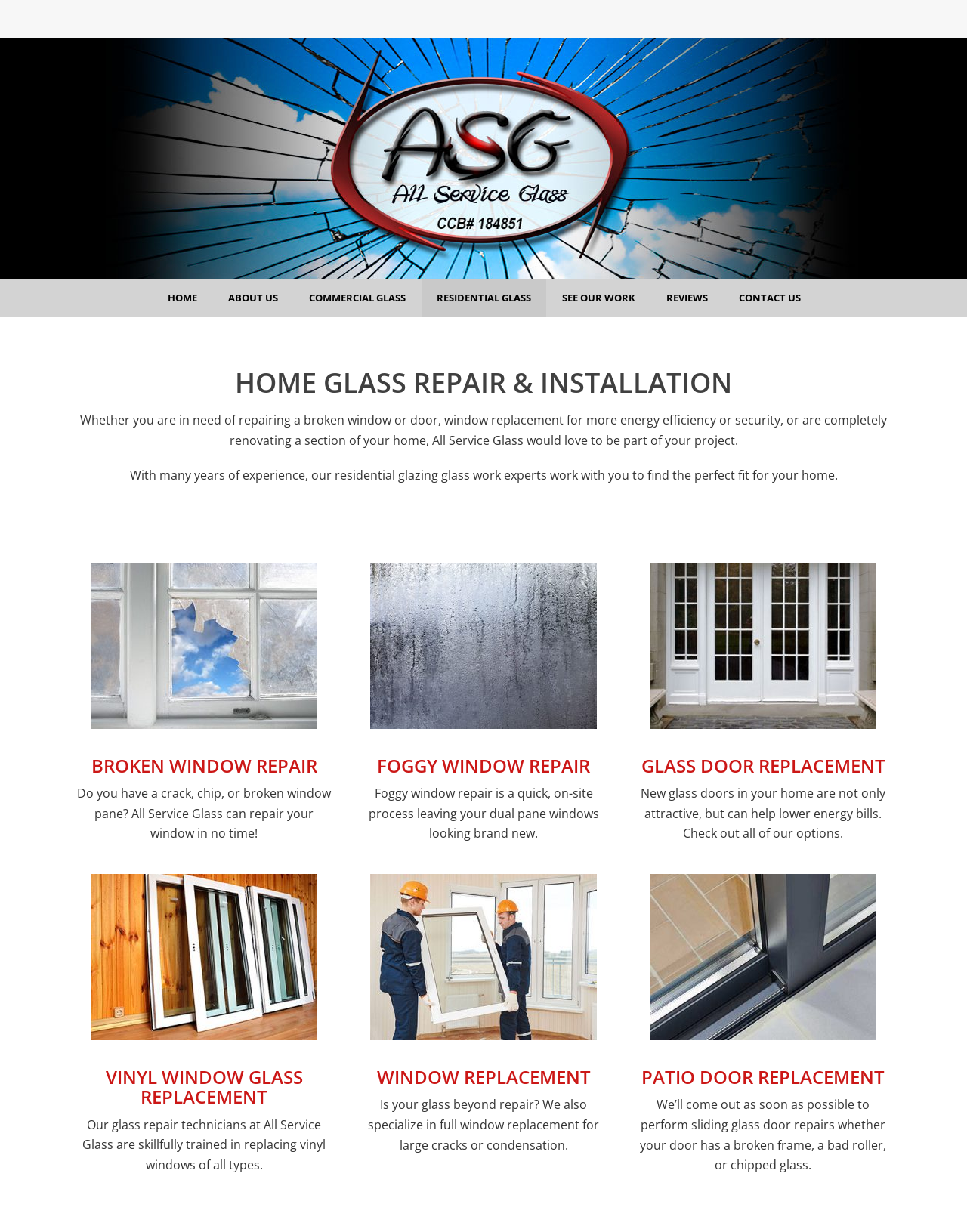Please determine the bounding box coordinates of the clickable area required to carry out the following instruction: "Check out Patio Door Replacement Services". The coordinates must be four float numbers between 0 and 1, represented as [left, top, right, bottom].

[0.656, 0.709, 0.922, 0.844]